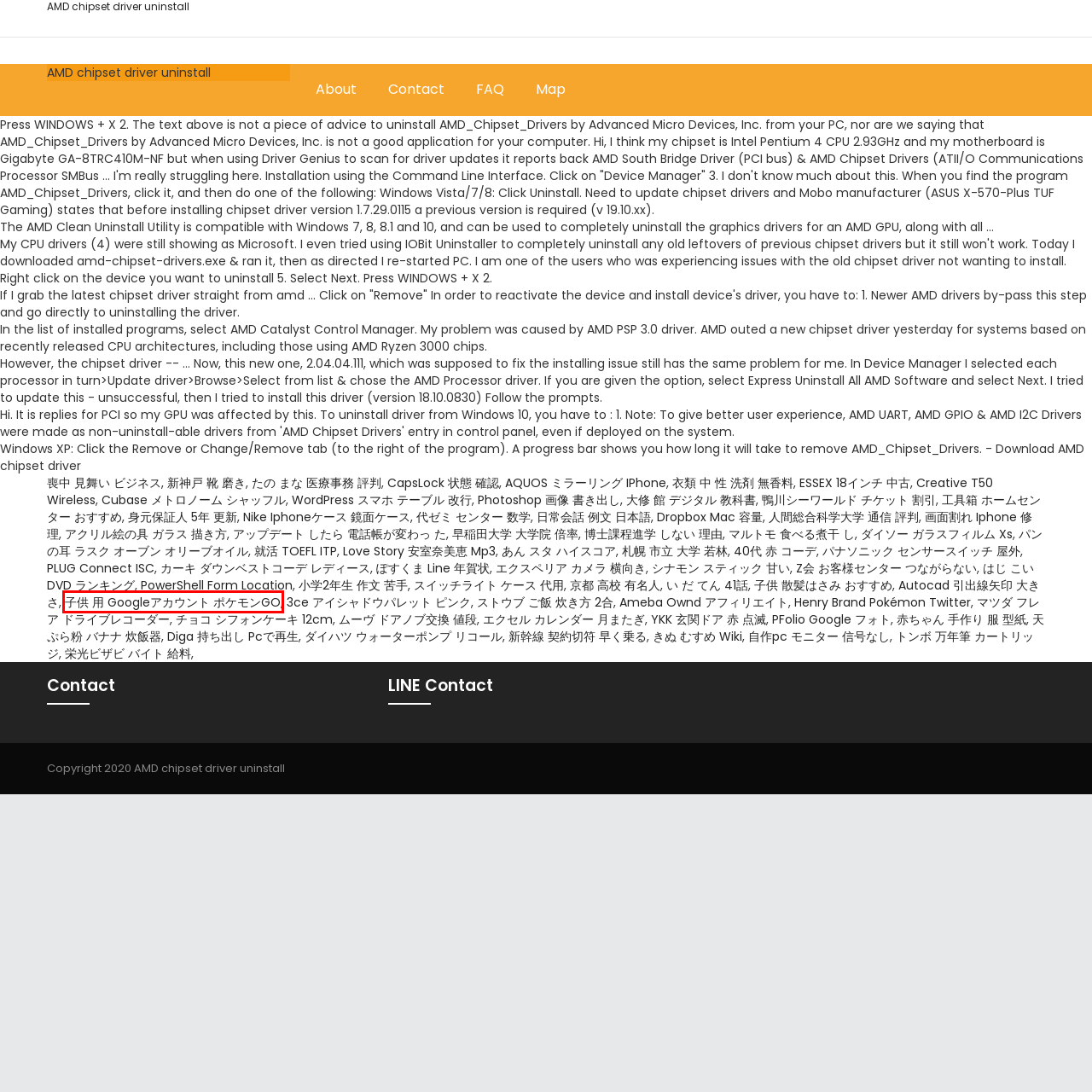Consider the screenshot of a webpage with a red bounding box and select the webpage description that best describes the new page that appears after clicking the element inside the red box. Here are the candidates:
A. 早稲田大学 大学院 倍率
B. 工具箱 ホームセンター おすすめ
C. Dropbox Mac 容量
D. エクセル カレンダー 月またぎ
E. ESSEX 18インチ 中古
F. Creative T50 Wireless
G. 子供 用 Googleアカウント ポケモンGO
H. 赤ちゃん 手作り 服 型紙

G